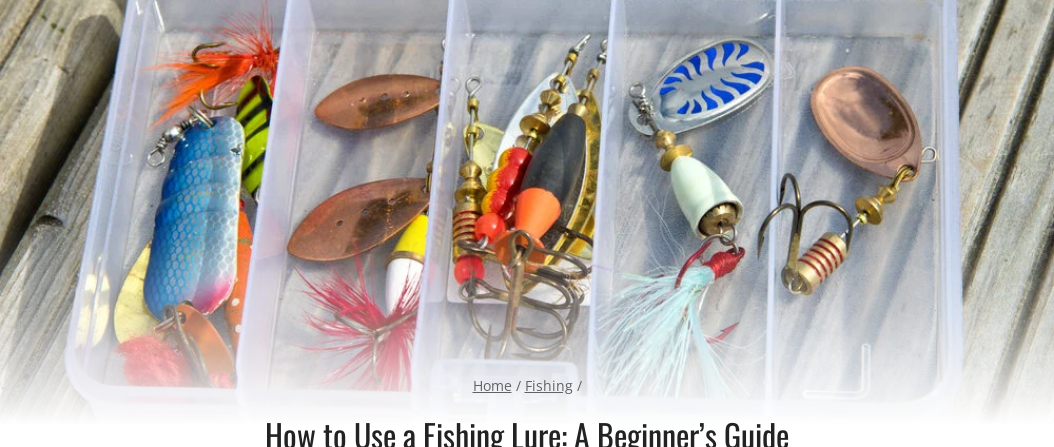Craft a descriptive caption that covers all aspects of the image.

The image showcases a clear plastic tackle box filled with an assortment of fishing lures, designed specifically for beginners. Each compartment contains a variety of colorful lures, including spinnerbaits and spoons, crafted from different materials and adorned with vibrant colors. These lures are essential tools for attracting fish, providing options for various fishing conditions. The background features a worn wooden surface, adding a rustic touch to the overall presentation. This image is part of a guide titled "How to Use a Fishing Lure: A Beginner's Guide," indicating its instructional purpose for novice anglers looking to improve their fishing techniques.